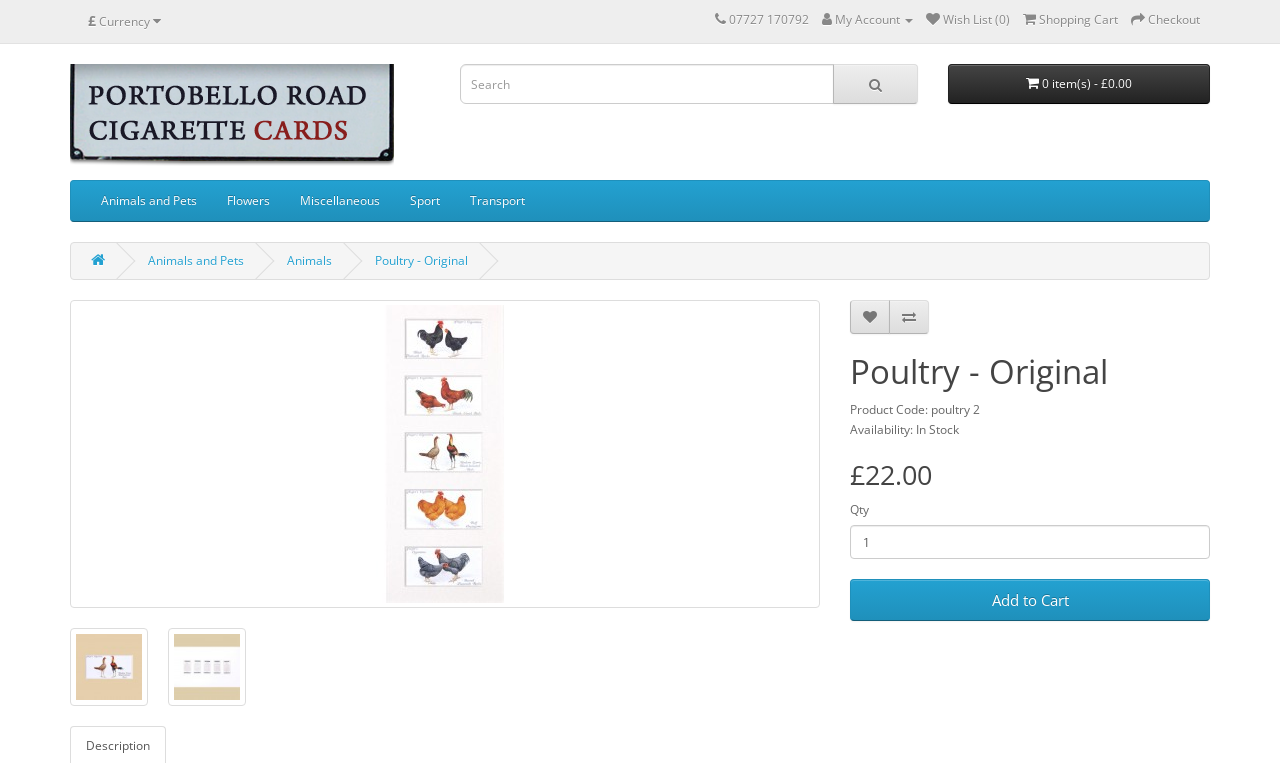Please find the bounding box coordinates of the element that you should click to achieve the following instruction: "Search for products". The coordinates should be presented as four float numbers between 0 and 1: [left, top, right, bottom].

[0.359, 0.084, 0.651, 0.136]